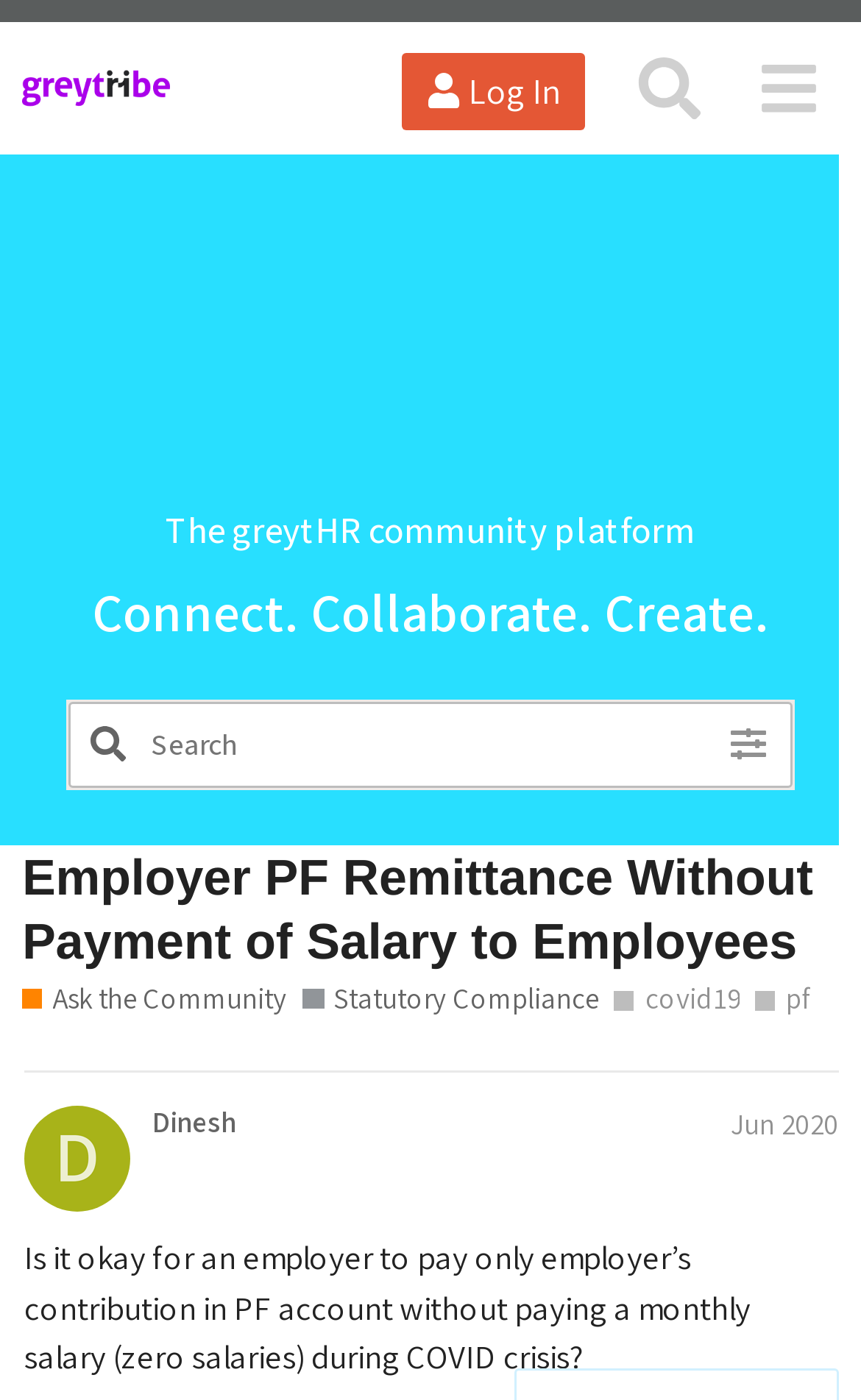Find the bounding box coordinates for the area that must be clicked to perform this action: "View the topic 'Employer PF Remittance Without Payment of Salary to Employees'".

[0.026, 0.606, 0.944, 0.692]